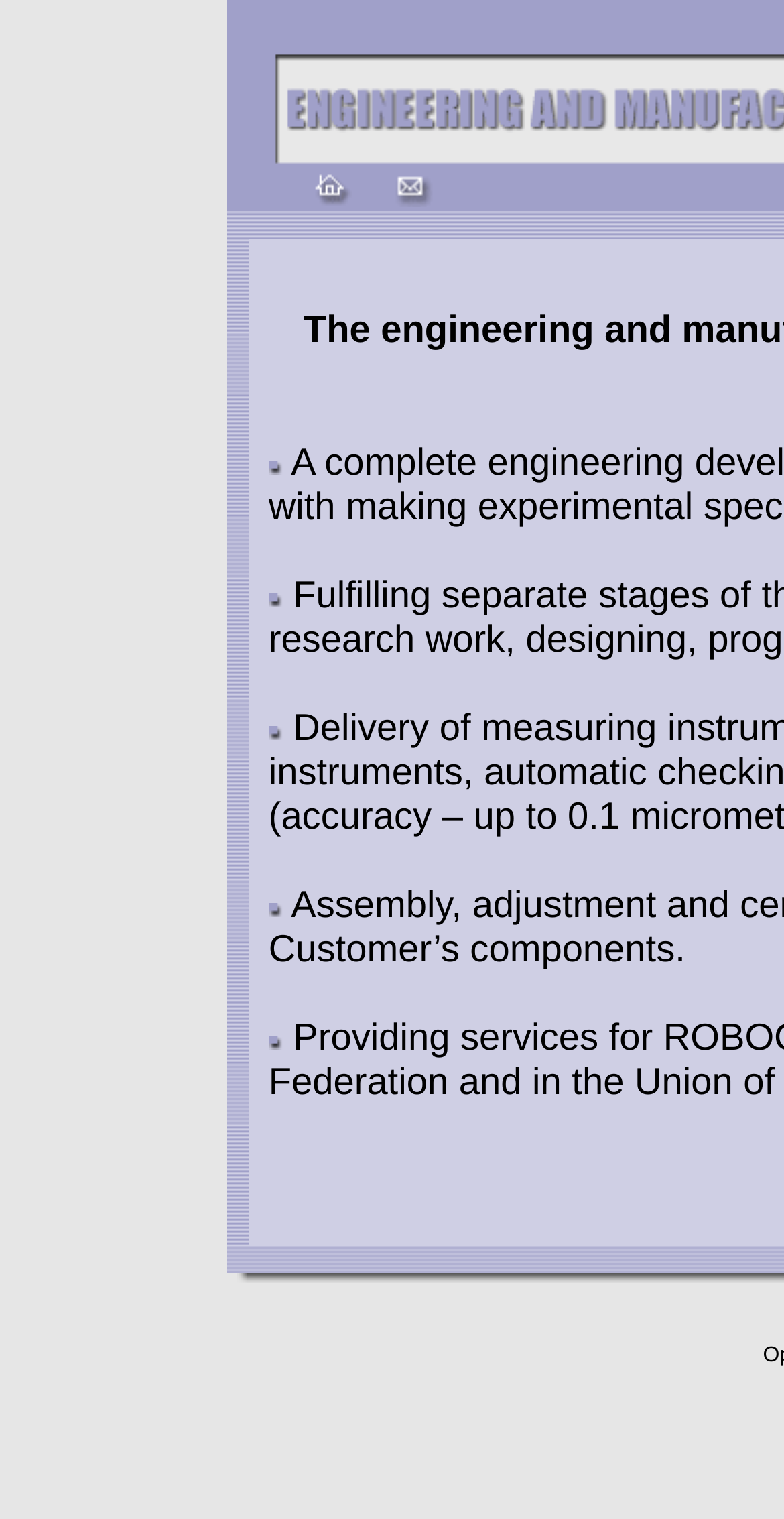Based on the image, provide a detailed response to the question:
What is the layout of the images on the webpage?

By examining the bounding box coordinates of the image elements, I noticed that the y1 and y2 values increase sequentially, indicating that the images are stacked vertically on the webpage.